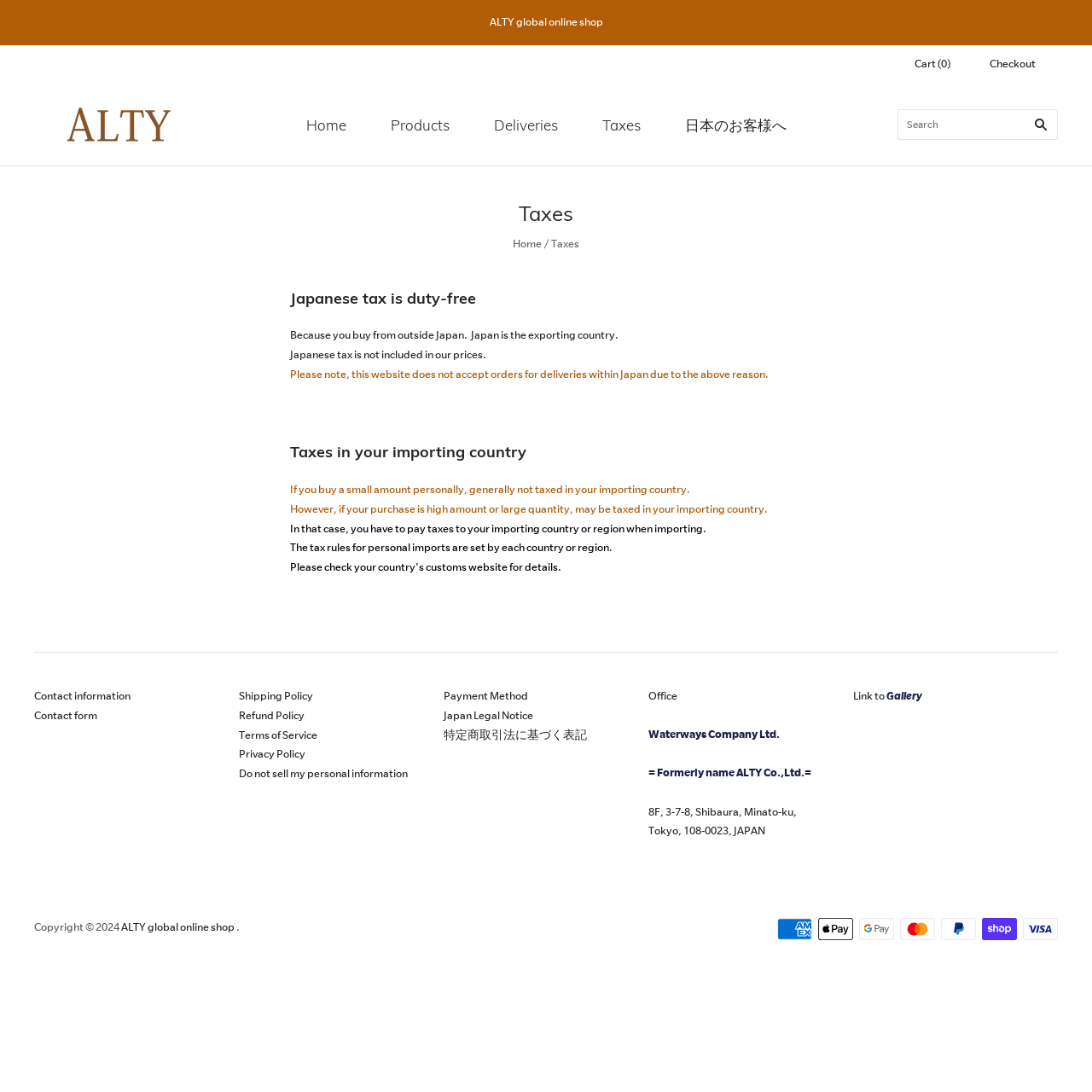Please provide the bounding box coordinates for the element that needs to be clicked to perform the following instruction: "Contact us". The coordinates should be given as four float numbers between 0 and 1, i.e., [left, top, right, bottom].

[0.031, 0.631, 0.12, 0.644]